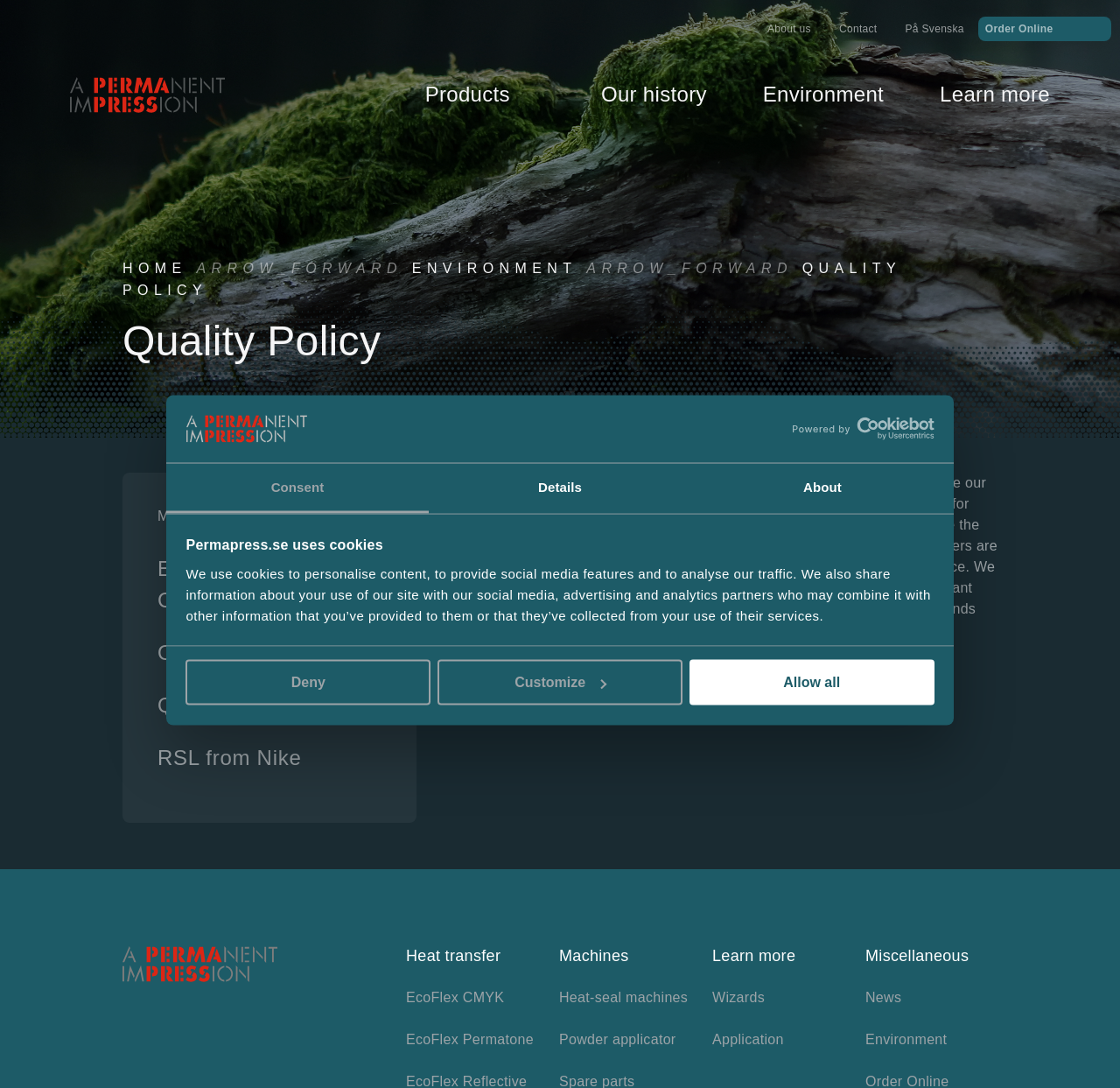What is the topic of the 'Environmental Commitment' link?
Refer to the image and provide a detailed answer to the question.

The link 'Environmental Commitment' is located in the menu section of the webpage, which suggests that it leads to a page or section that discusses the company's commitment to environmental issues.